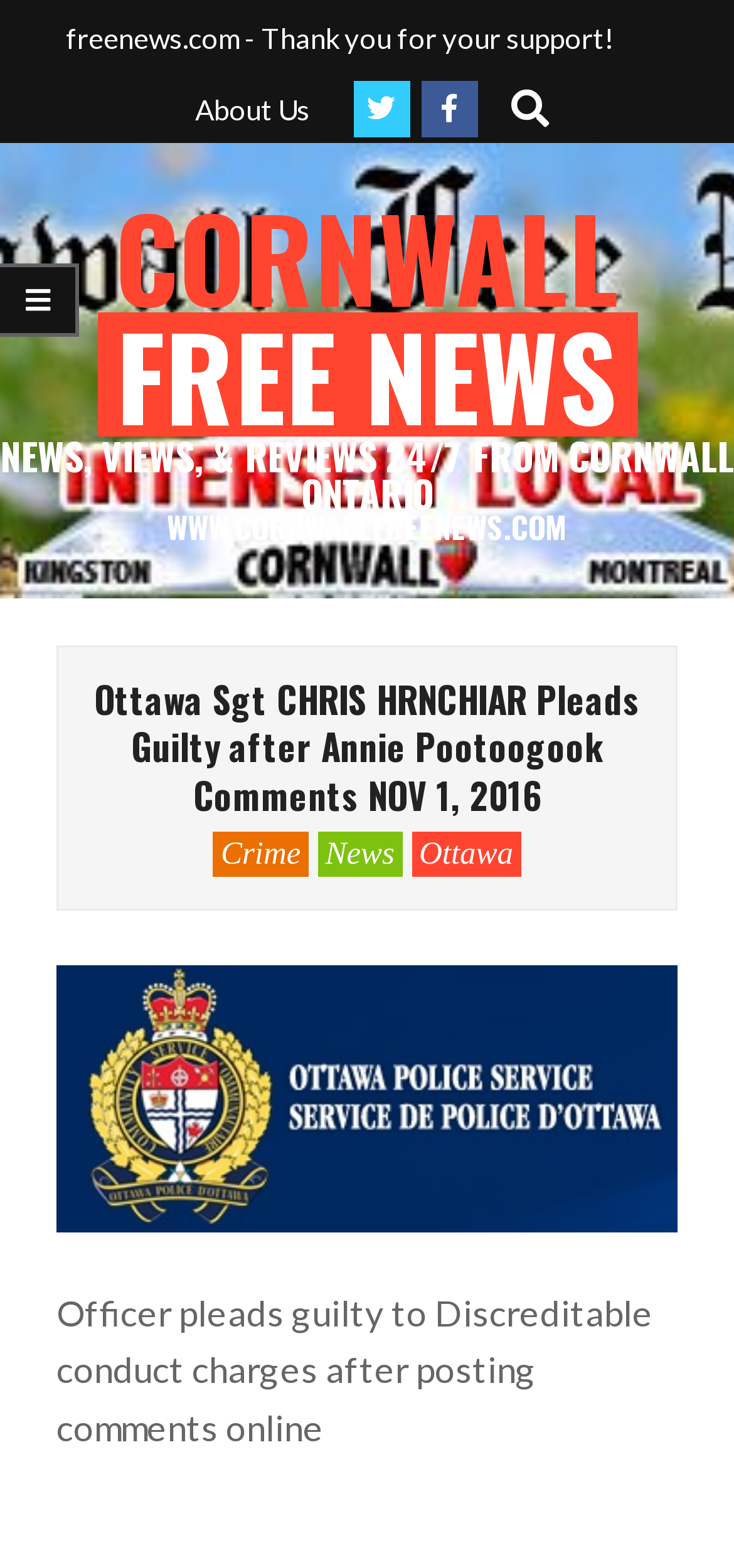Determine the bounding box of the UI component based on this description: "About Us". The bounding box coordinates should be four float values between 0 and 1, i.e., [left, top, right, bottom].

[0.265, 0.058, 0.422, 0.08]